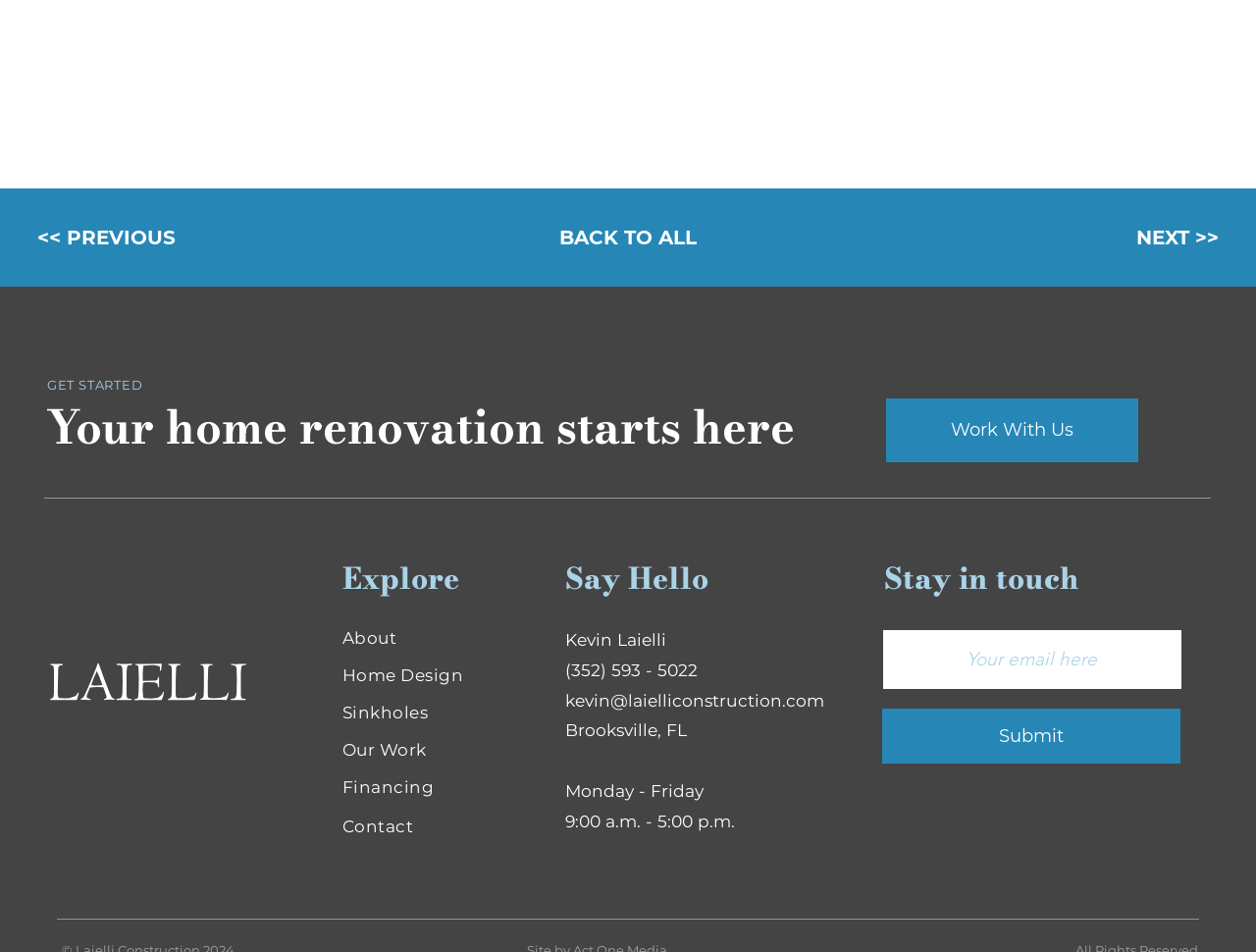Please find and report the bounding box coordinates of the element to click in order to perform the following action: "Click HOME". The coordinates should be expressed as four float numbers between 0 and 1, in the format [left, top, right, bottom].

None